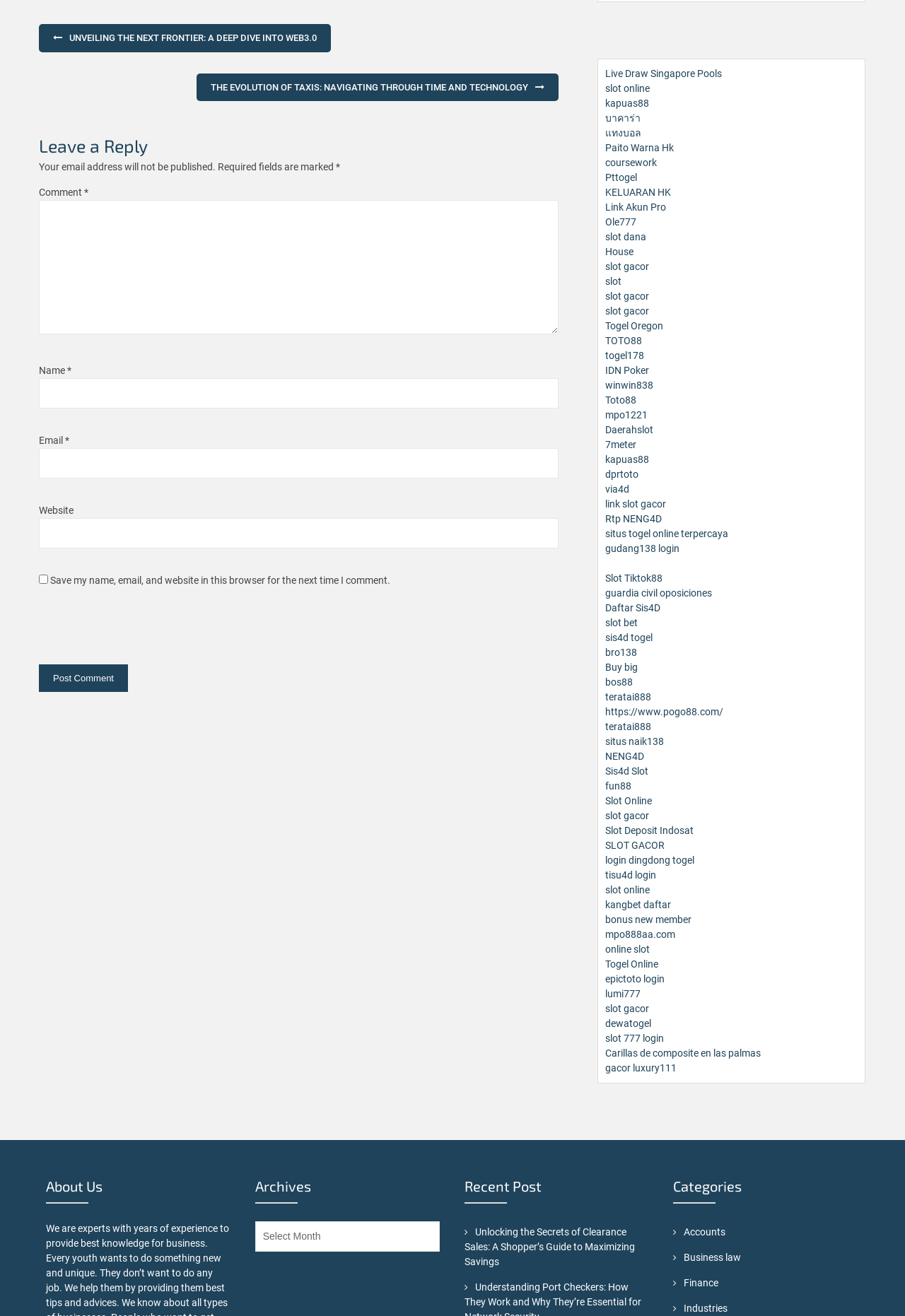Locate the bounding box coordinates of the element's region that should be clicked to carry out the following instruction: "Click the 'Live Draw Singapore Pools' link". The coordinates need to be four float numbers between 0 and 1, i.e., [left, top, right, bottom].

[0.668, 0.052, 0.797, 0.06]